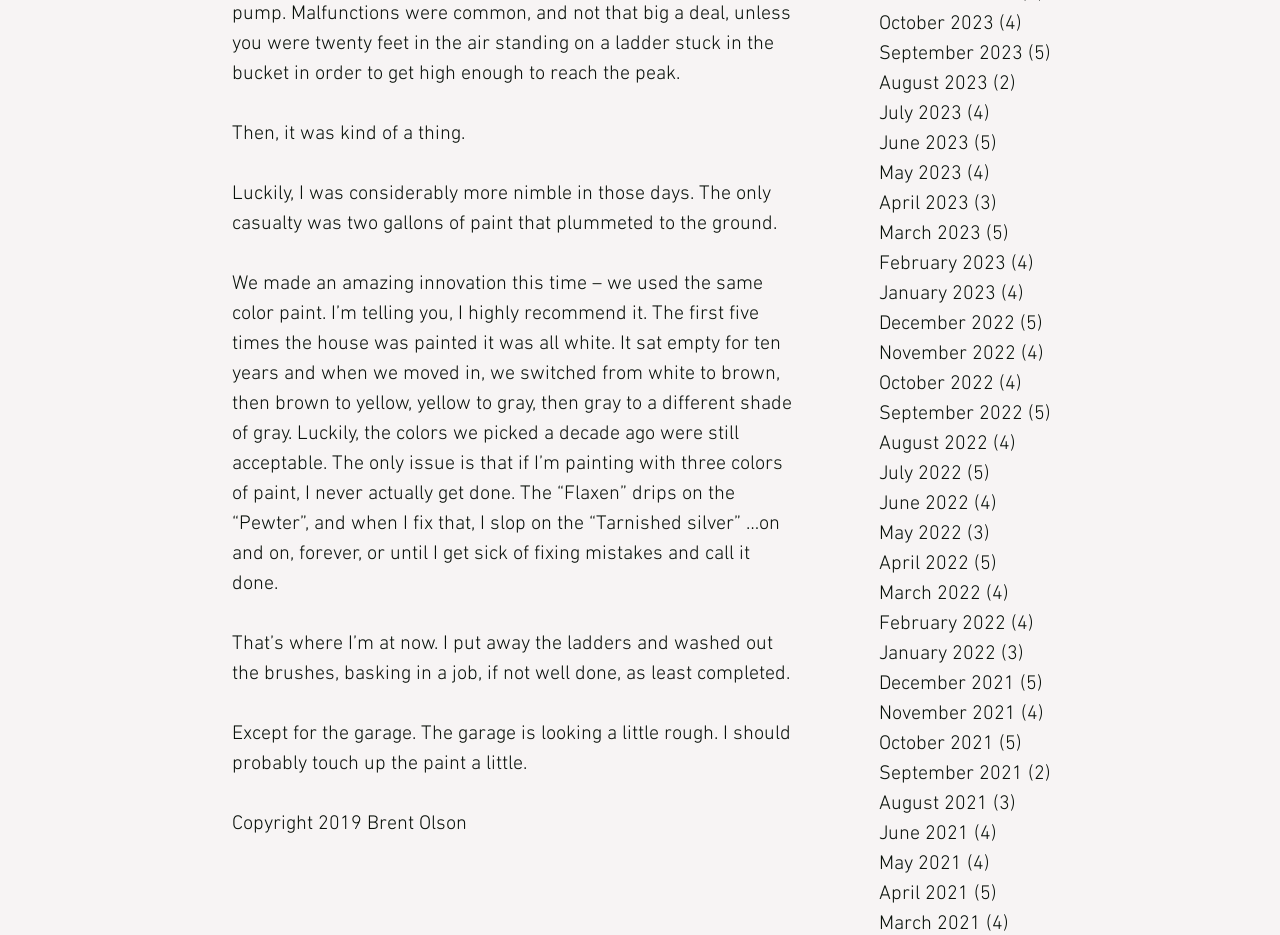Provide a brief response to the question below using a single word or phrase: 
What is the current state of the garage?

Rough